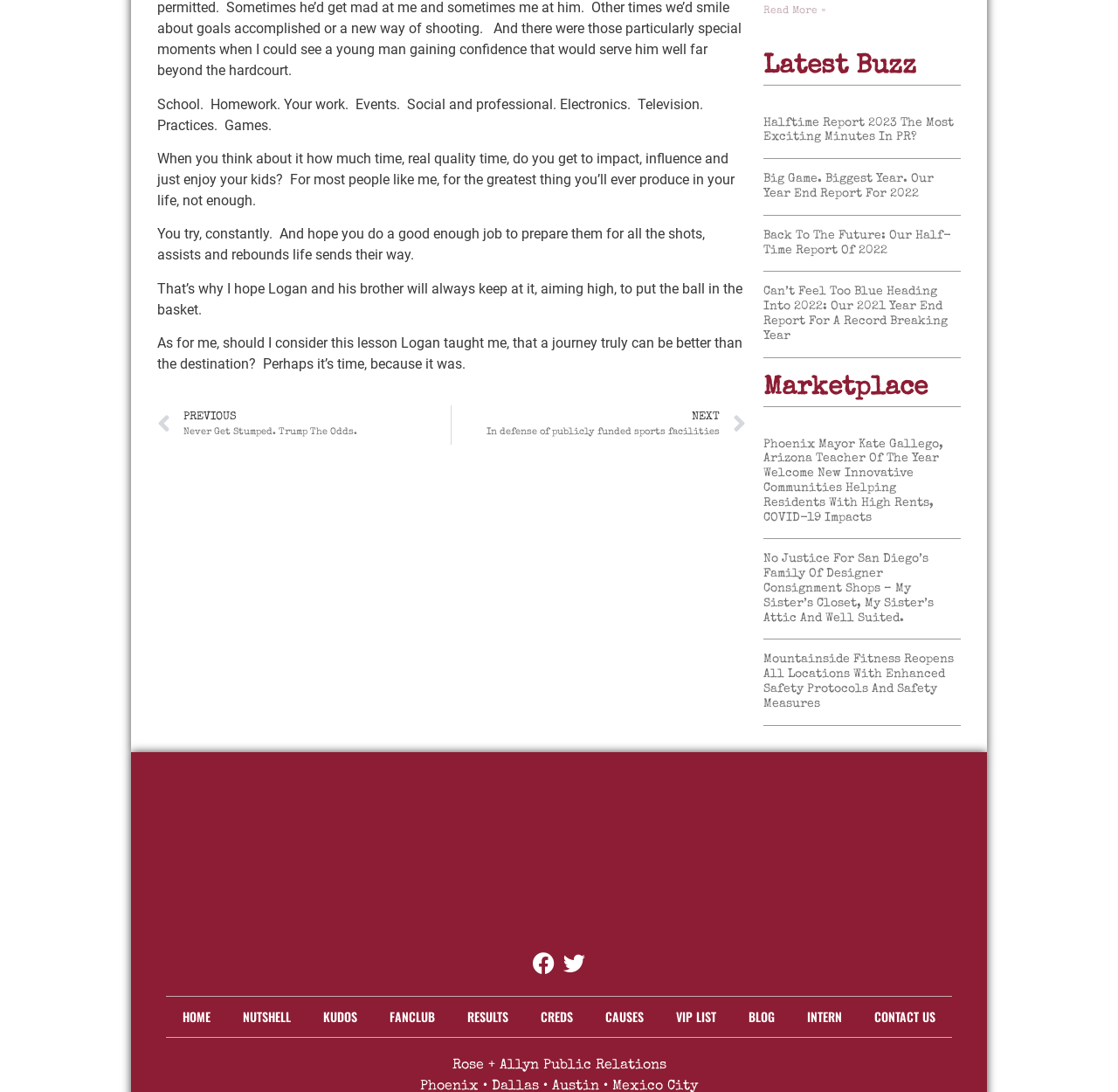Identify the bounding box coordinates of the area you need to click to perform the following instruction: "Click on the 'Prev PREVIOUS Never Get Stumped. Trump The Odds.' link".

[0.141, 0.371, 0.403, 0.407]